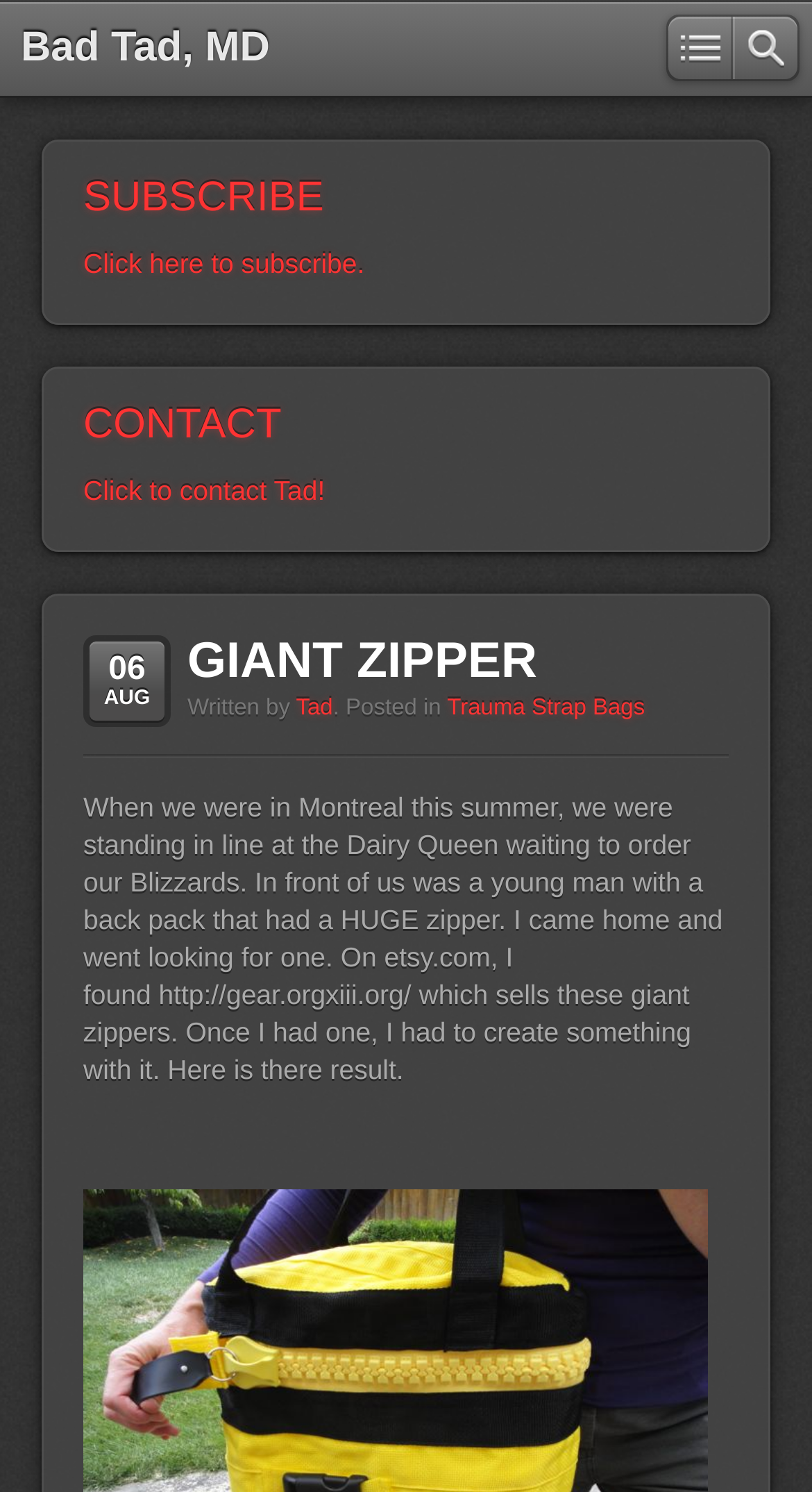From the screenshot, find the bounding box of the UI element matching this description: "Tad". Supply the bounding box coordinates in the form [left, top, right, bottom], each a float between 0 and 1.

[0.365, 0.466, 0.41, 0.483]